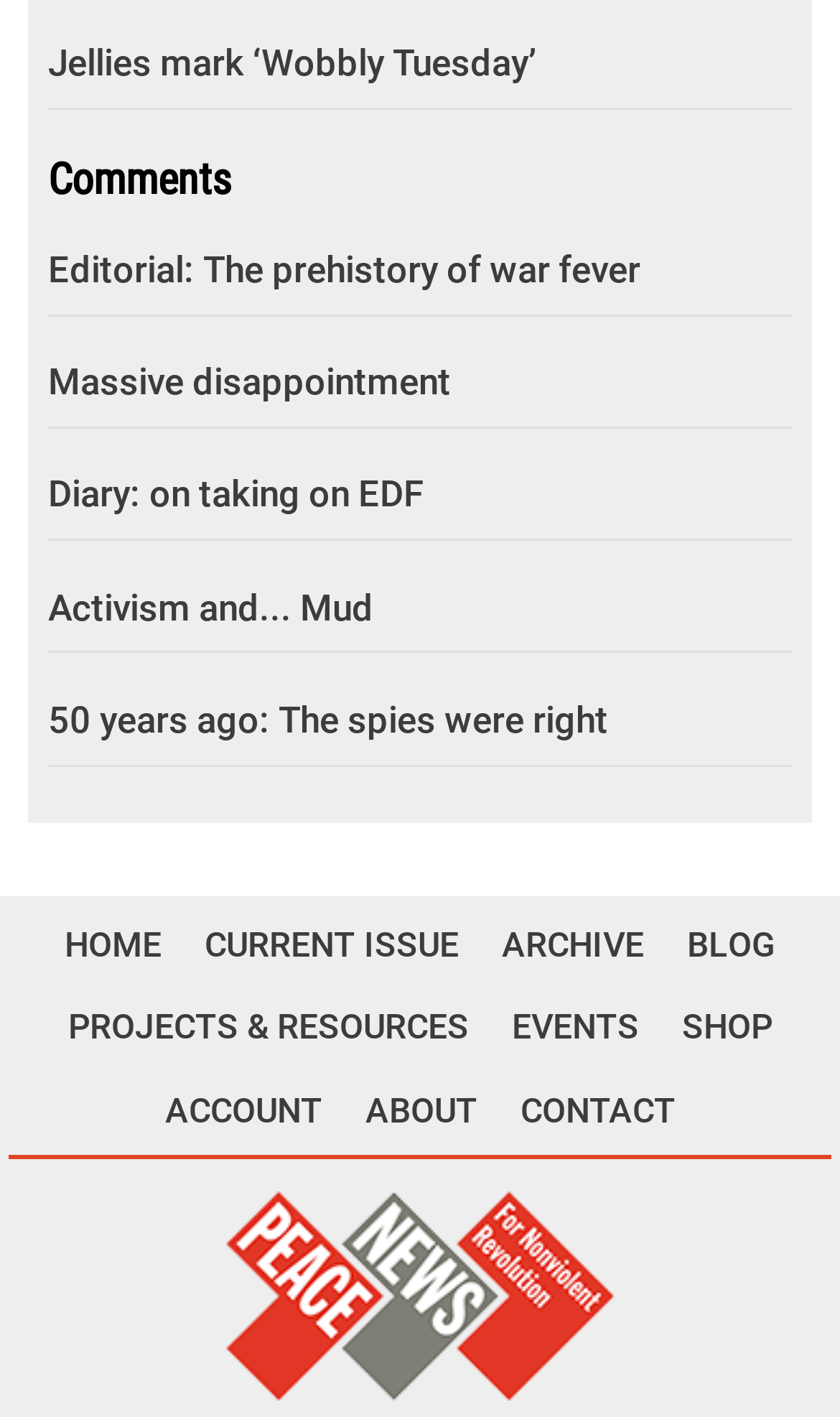Using the element description: "About", determine the bounding box coordinates for the specified UI element. The coordinates should be four float numbers between 0 and 1, [left, top, right, bottom].

[0.414, 0.756, 0.588, 0.815]